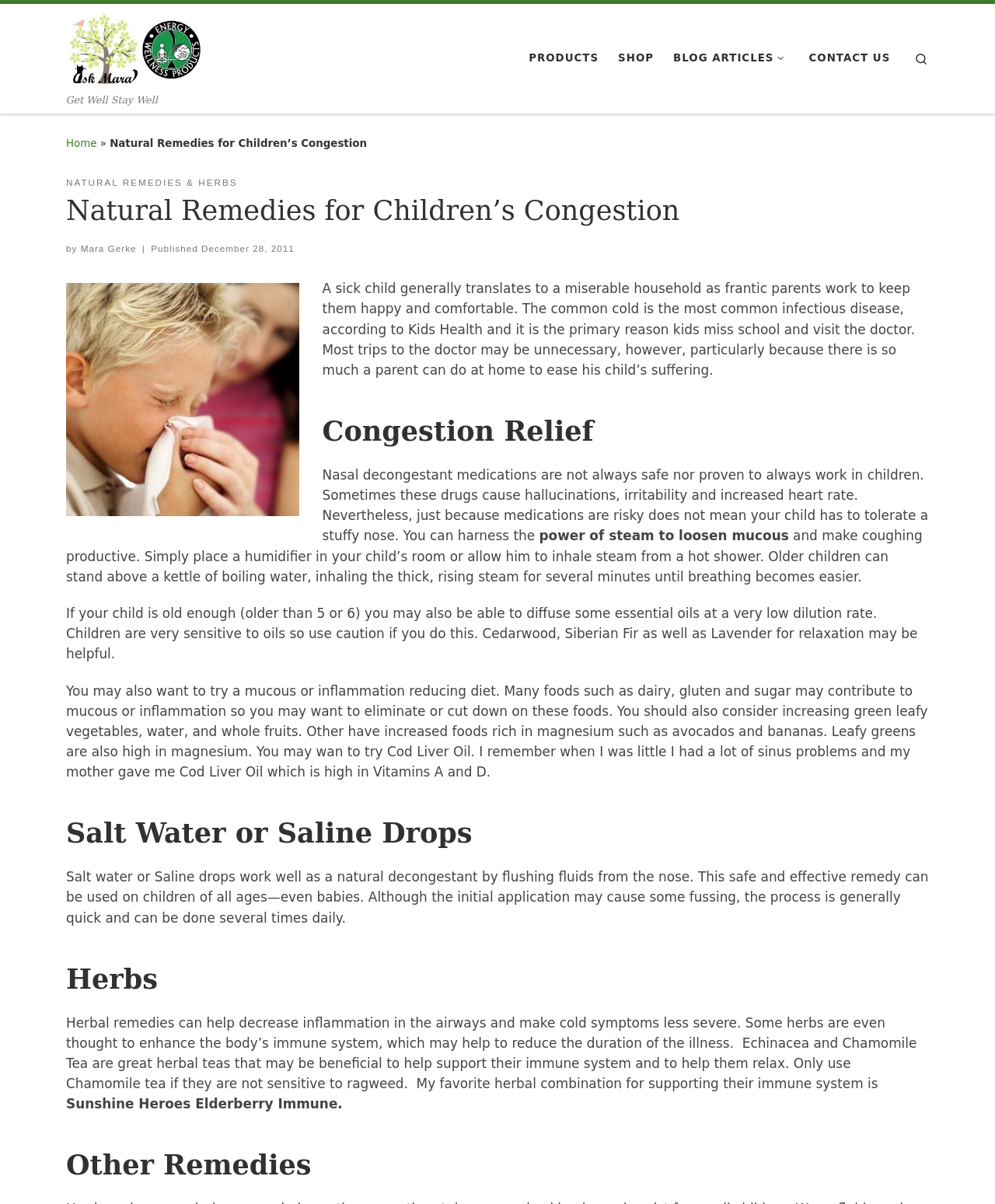Describe all the visual and textual components of the webpage comprehensively.

This webpage is about natural remedies for children's congestion. At the top, there is a navigation menu with links to "Skip to content", "Energy Wellness Healthy Living Blog", "PRODUCTS", "SHOP", "BLOG ARTICLES", "CONTACT US", and a search icon. Below the navigation menu, there is a header section with a title "Natural Remedies for Children's Congestion" and a subheading with the author's name and publication date.

The main content of the webpage is divided into sections, each with a heading. The first section discusses the misery of having a sick child and how parents can help alleviate their suffering. There is an image of a child with a cold or flu on the left side of this section.

The next section is about congestion relief, where the author discusses the risks of nasal decongestant medications and suggests alternative natural remedies, such as using steam to loosen mucous, inhaling essential oils, and following a diet that reduces mucous and inflammation.

The following sections provide more information on specific natural remedies, including salt water or saline drops, herbs like Echinacea and Chamomile Tea, and other remedies. There are no images in these sections, but the text is well-organized and easy to follow.

Overall, the webpage provides a comprehensive guide to natural remedies for children's congestion, with a focus on safe and effective alternatives to medications.